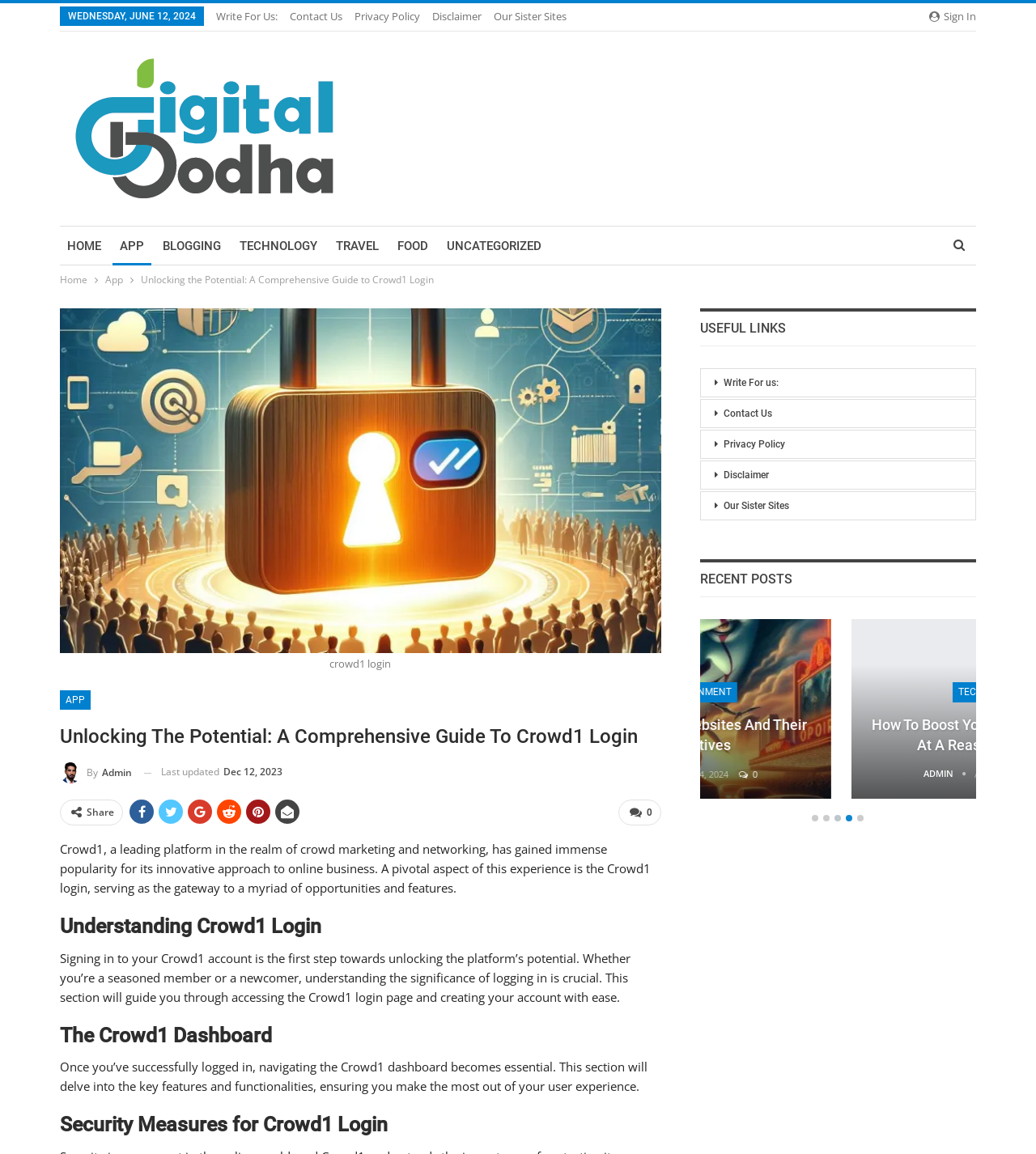Extract the main heading from the webpage content.

Unlocking The Potential: A Comprehensive Guide To Crowd1 Login